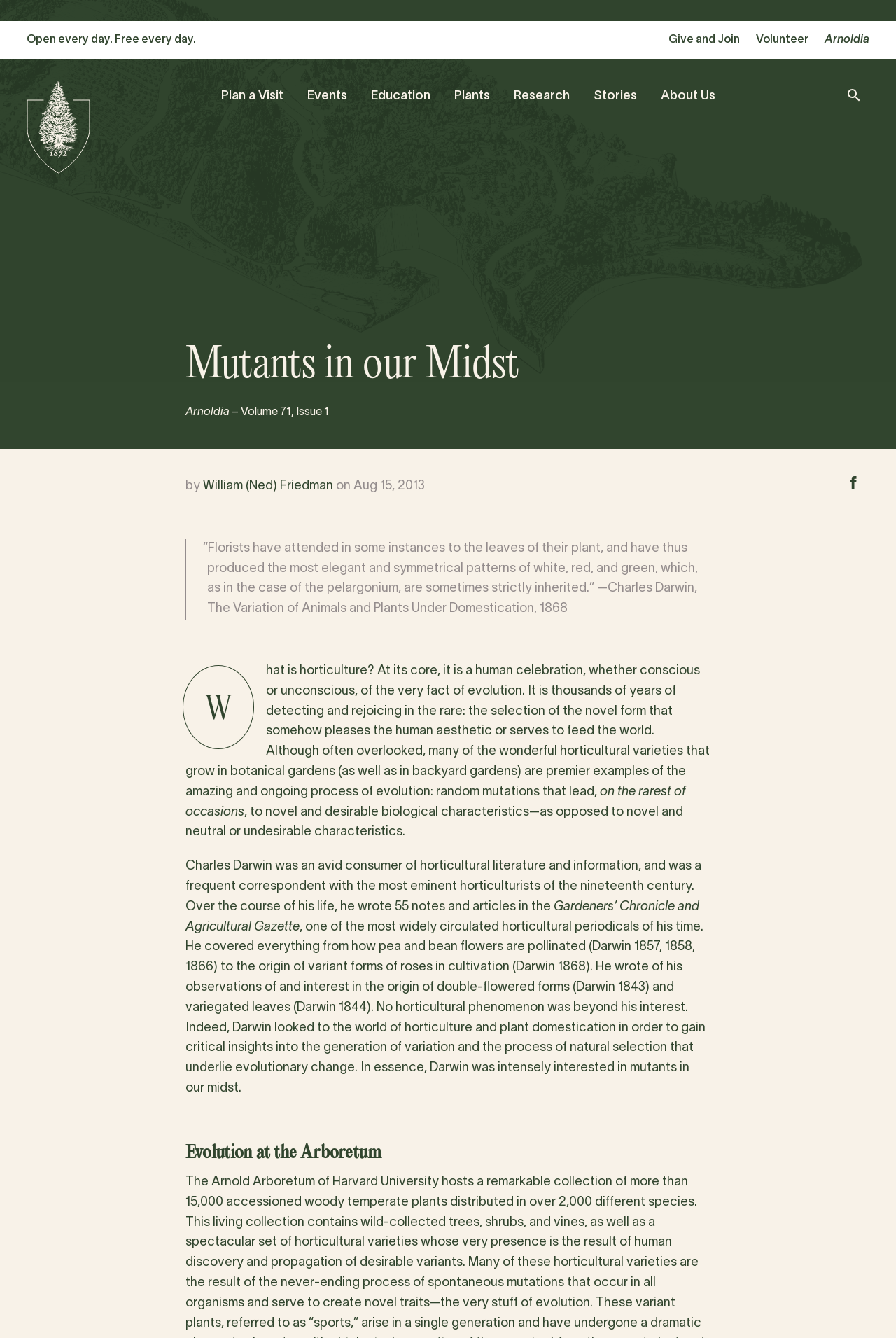Please identify the bounding box coordinates of the clickable region that I should interact with to perform the following instruction: "Toggle search bar". The coordinates should be expressed as four float numbers between 0 and 1, i.e., [left, top, right, bottom].

[0.943, 0.065, 0.962, 0.081]